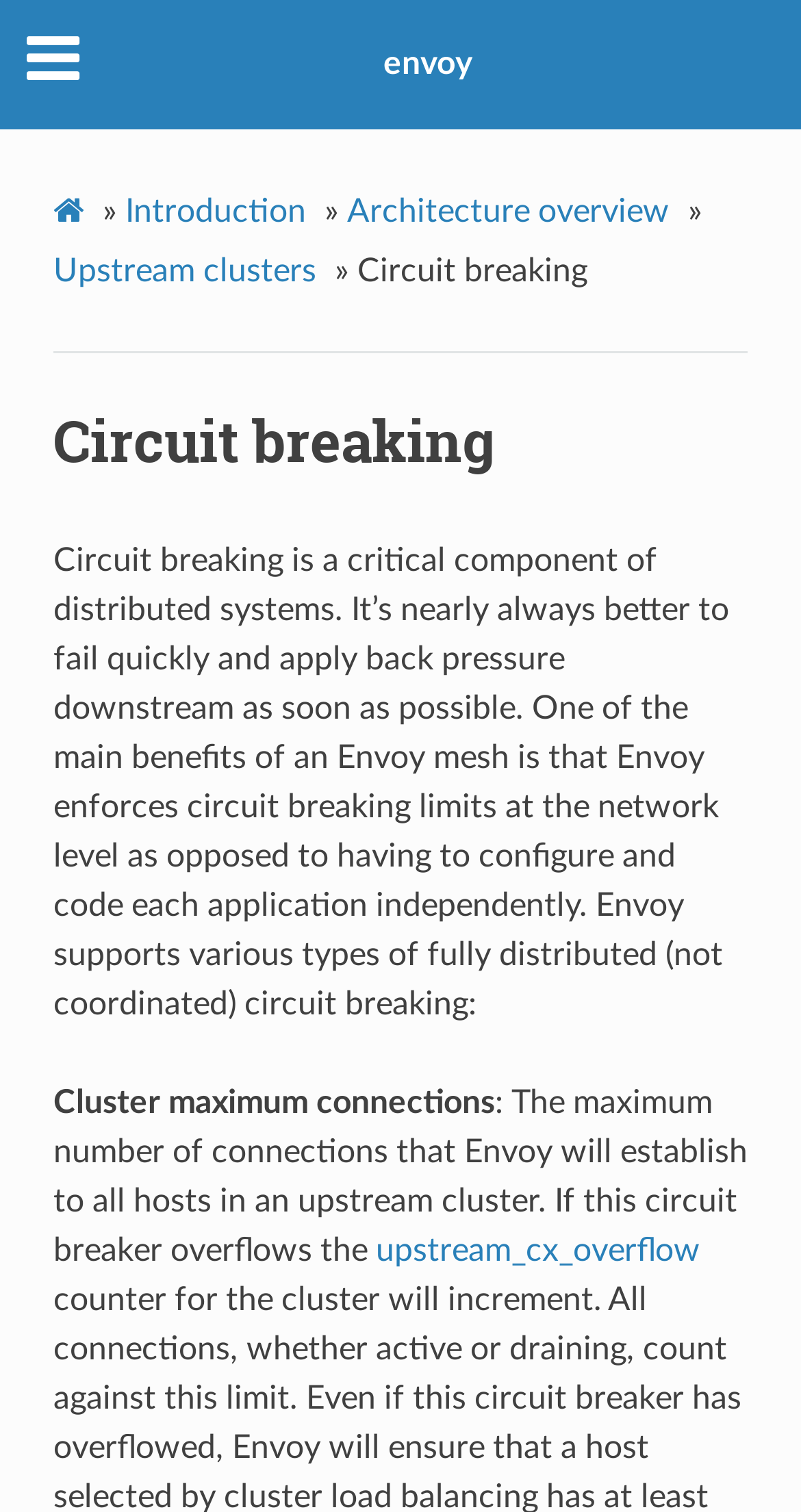Give a concise answer of one word or phrase to the question: 
What is the benefit of Envoy mesh?

Enforces circuit breaking limits